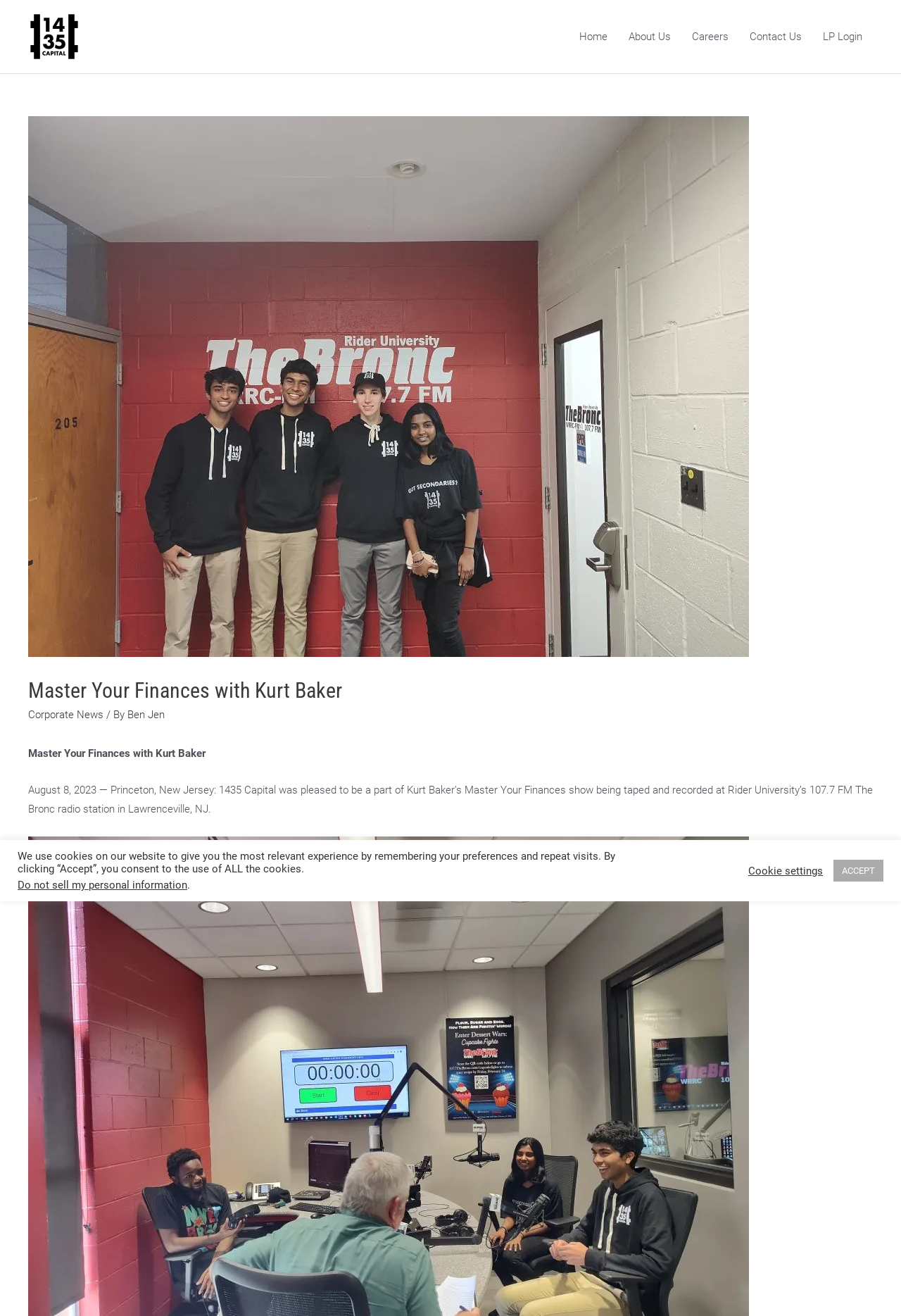Extract the bounding box coordinates for the HTML element that matches this description: "All Into Ocean Pools Inc". The coordinates should be four float numbers between 0 and 1, i.e., [left, top, right, bottom].

None